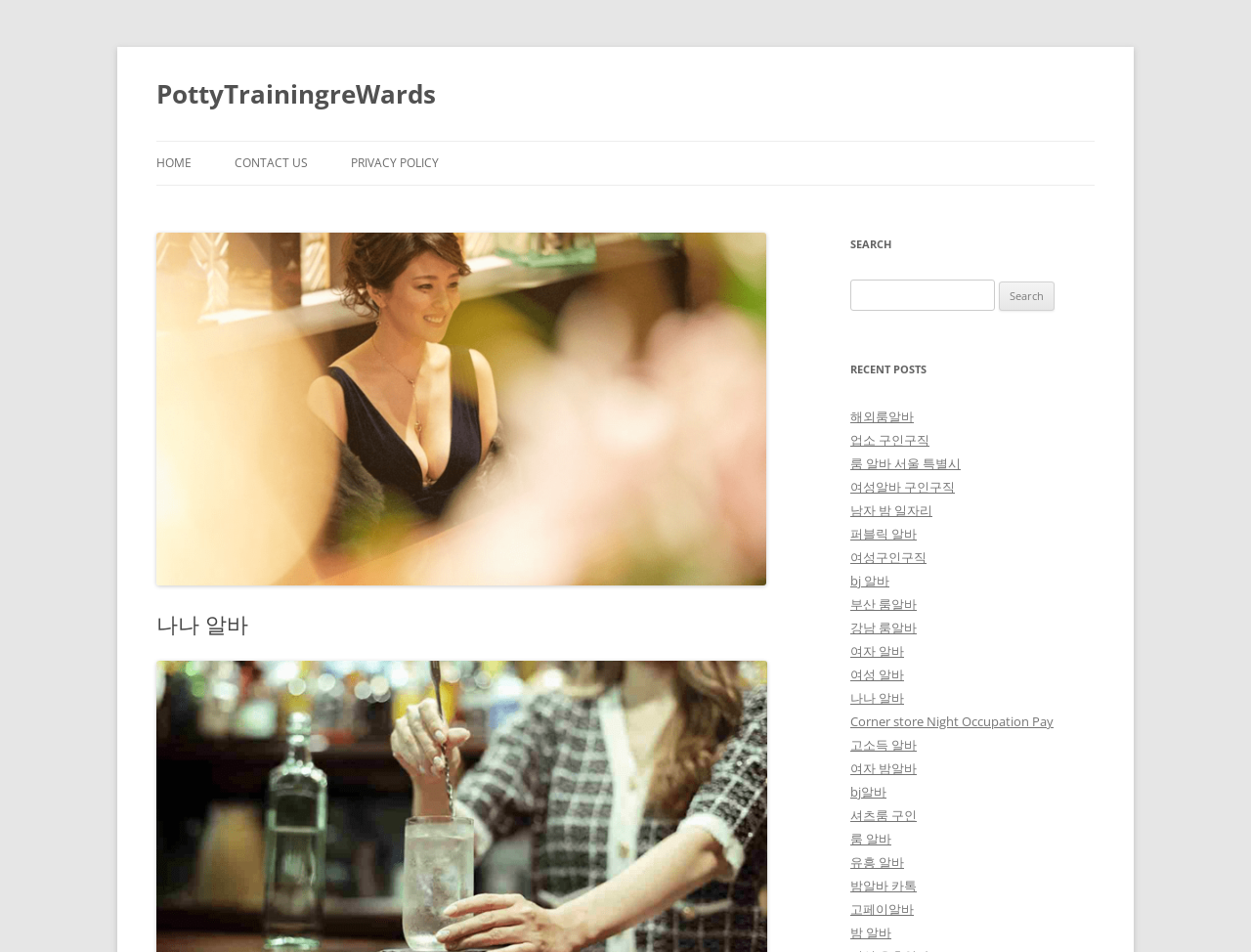Could you please study the image and provide a detailed answer to the question:
What is the '나나 알바' section on this website?

The '나나 알바' section appears to be a job category or a specific type of job posting on the website. It is listed as a heading and has several links related to it, suggesting that it is a way to categorize or filter job postings.